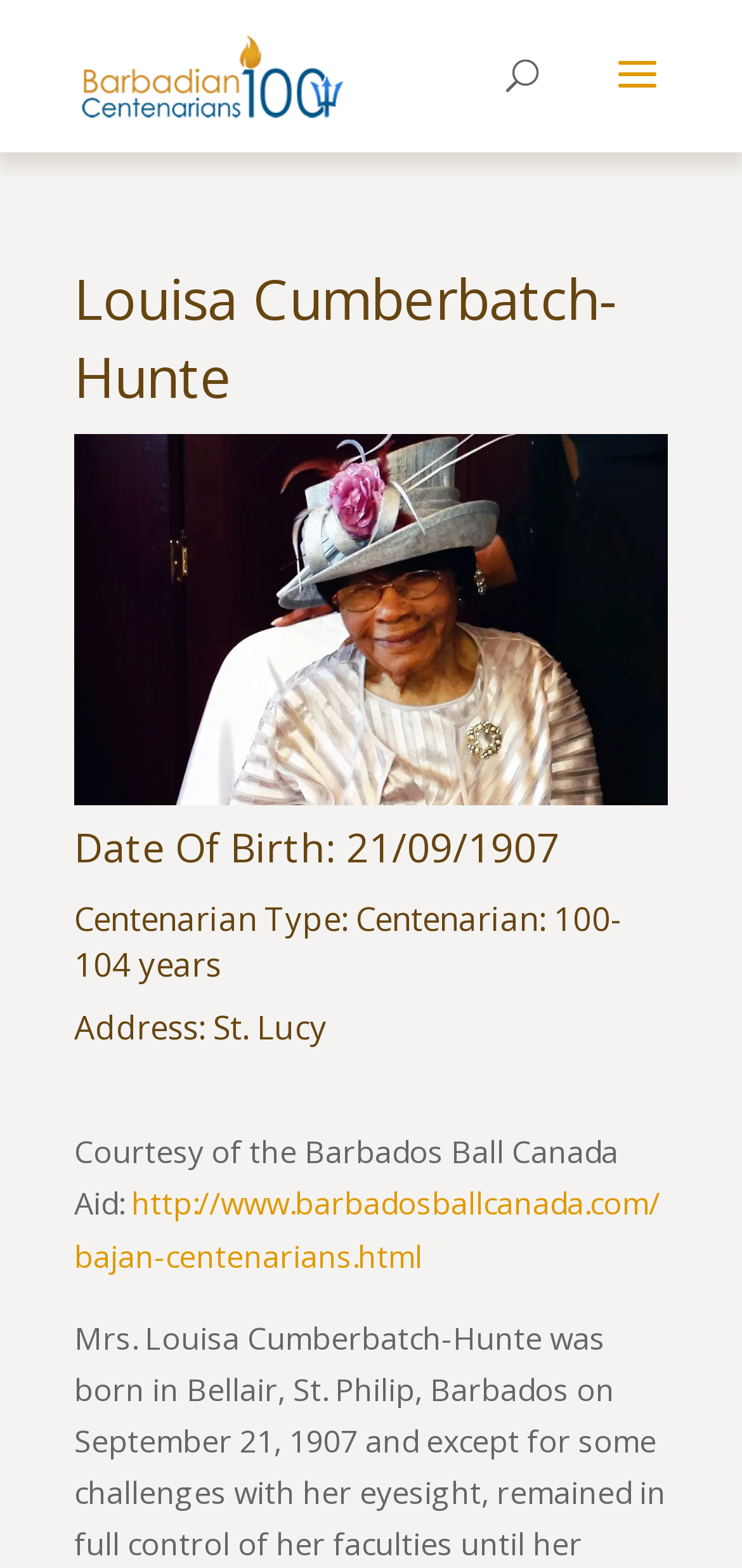Use a single word or phrase to respond to the question:
What is the URL of the webpage that provides more information about Bajan centenarians?

http://www.barbadosballcanada.com/bajan-centenarians.html